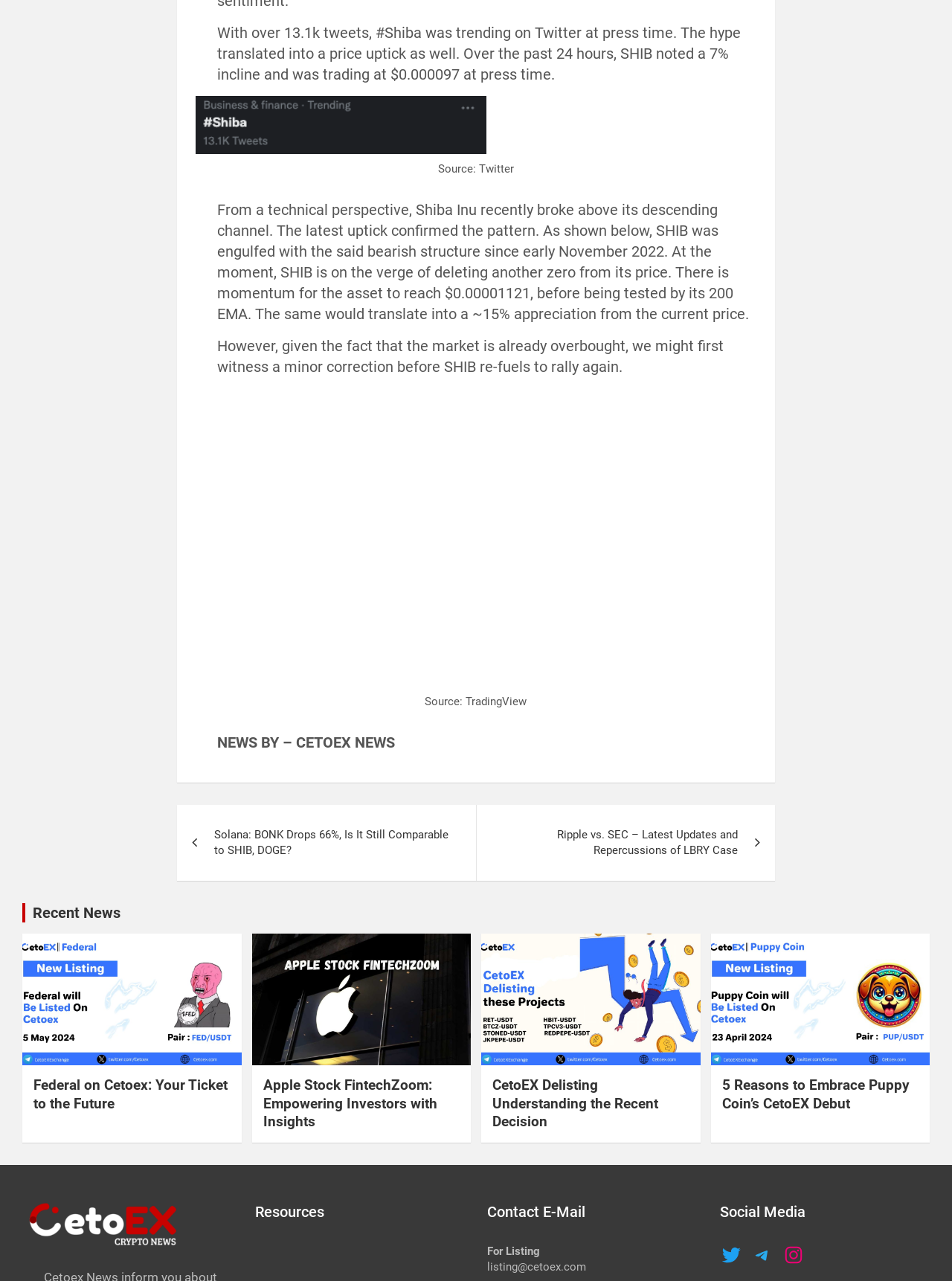Determine the bounding box coordinates for the area that needs to be clicked to fulfill this task: "Click on the 'Posts' navigation". The coordinates must be given as four float numbers between 0 and 1, i.e., [left, top, right, bottom].

[0.186, 0.629, 0.814, 0.688]